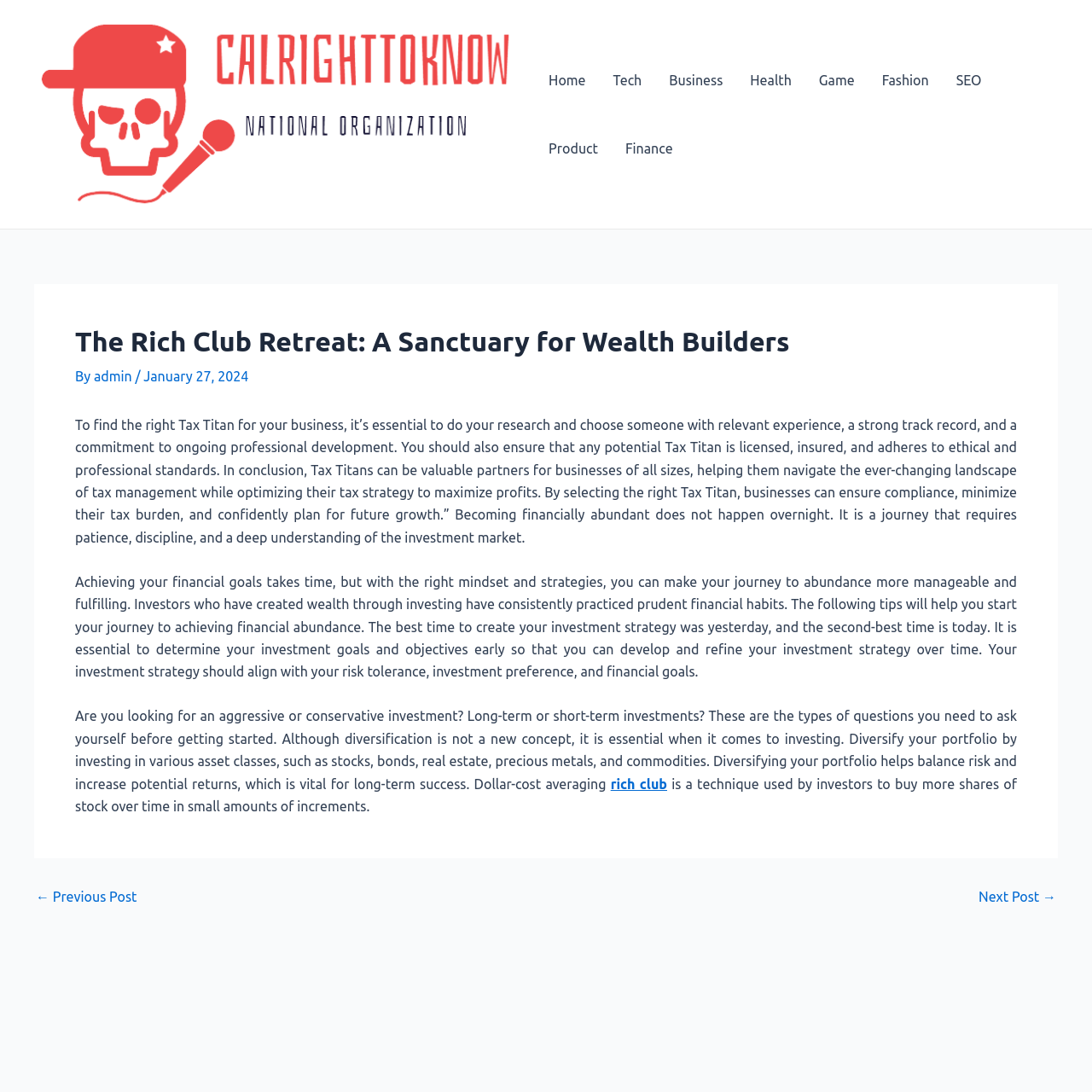Please specify the bounding box coordinates of the clickable section necessary to execute the following command: "Click on the 'rich club' link".

[0.559, 0.711, 0.611, 0.725]